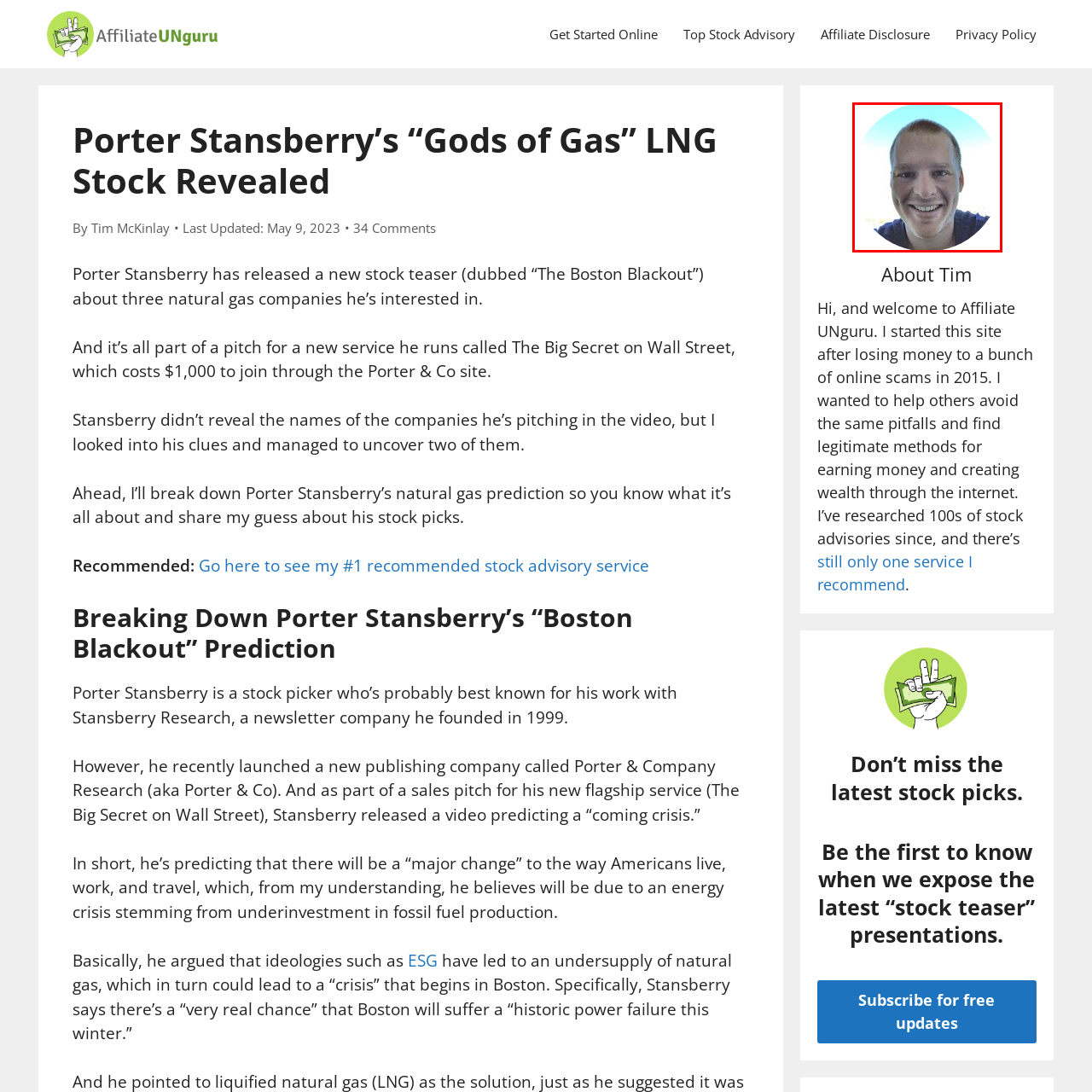Direct your gaze to the image circumscribed by the red boundary and deliver a thorough answer to the following question, drawing from the image's details: 
What is Tim McKinlay's mission?

According to the introduction below the image, Tim McKinlay's mission is to provide insights into legitimate methods for earning money online, particularly through stock advisories, in order to help others succeed financially.